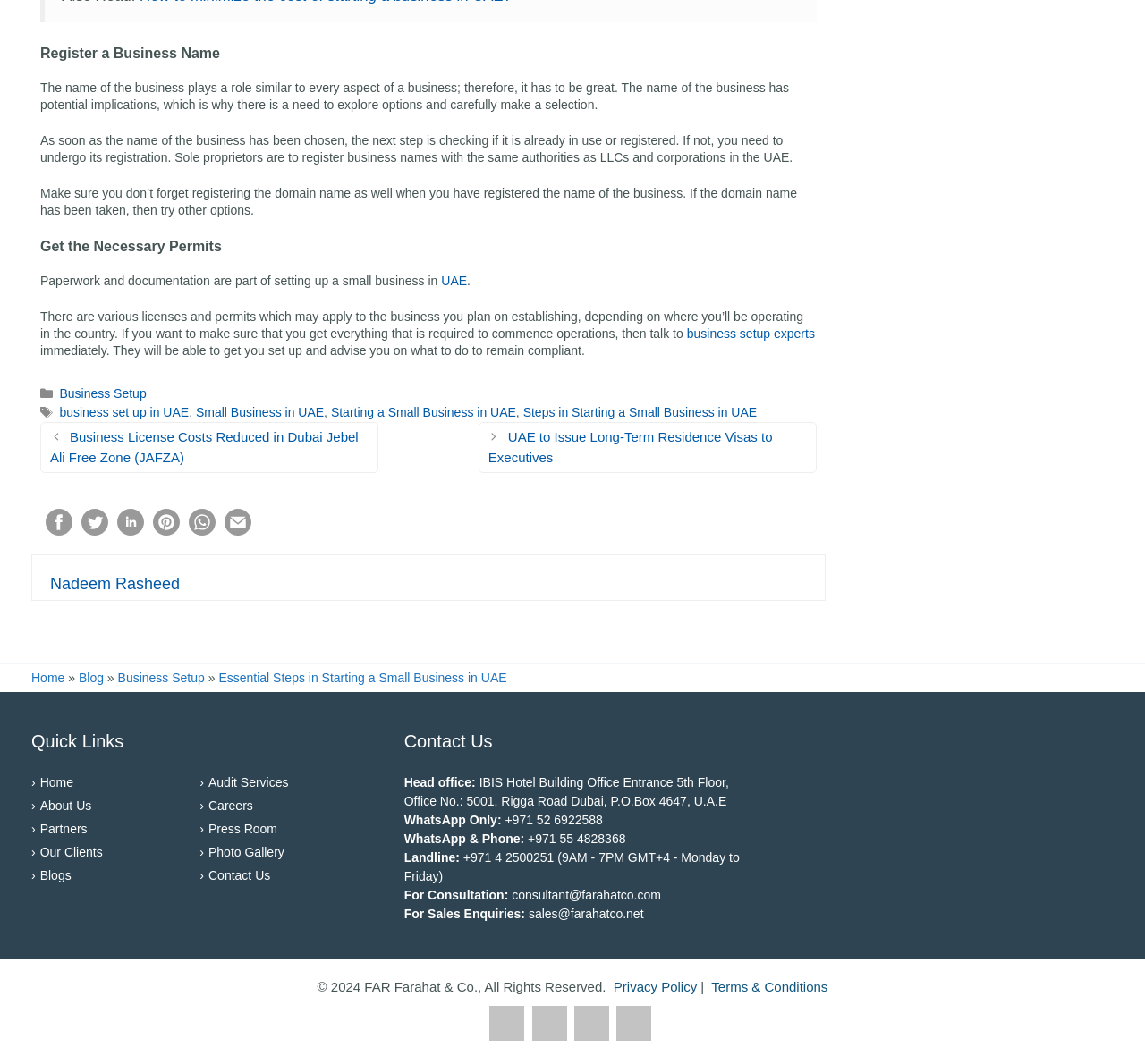Please locate the bounding box coordinates of the element that should be clicked to complete the given instruction: "Contact the company through WhatsApp".

[0.441, 0.764, 0.526, 0.778]